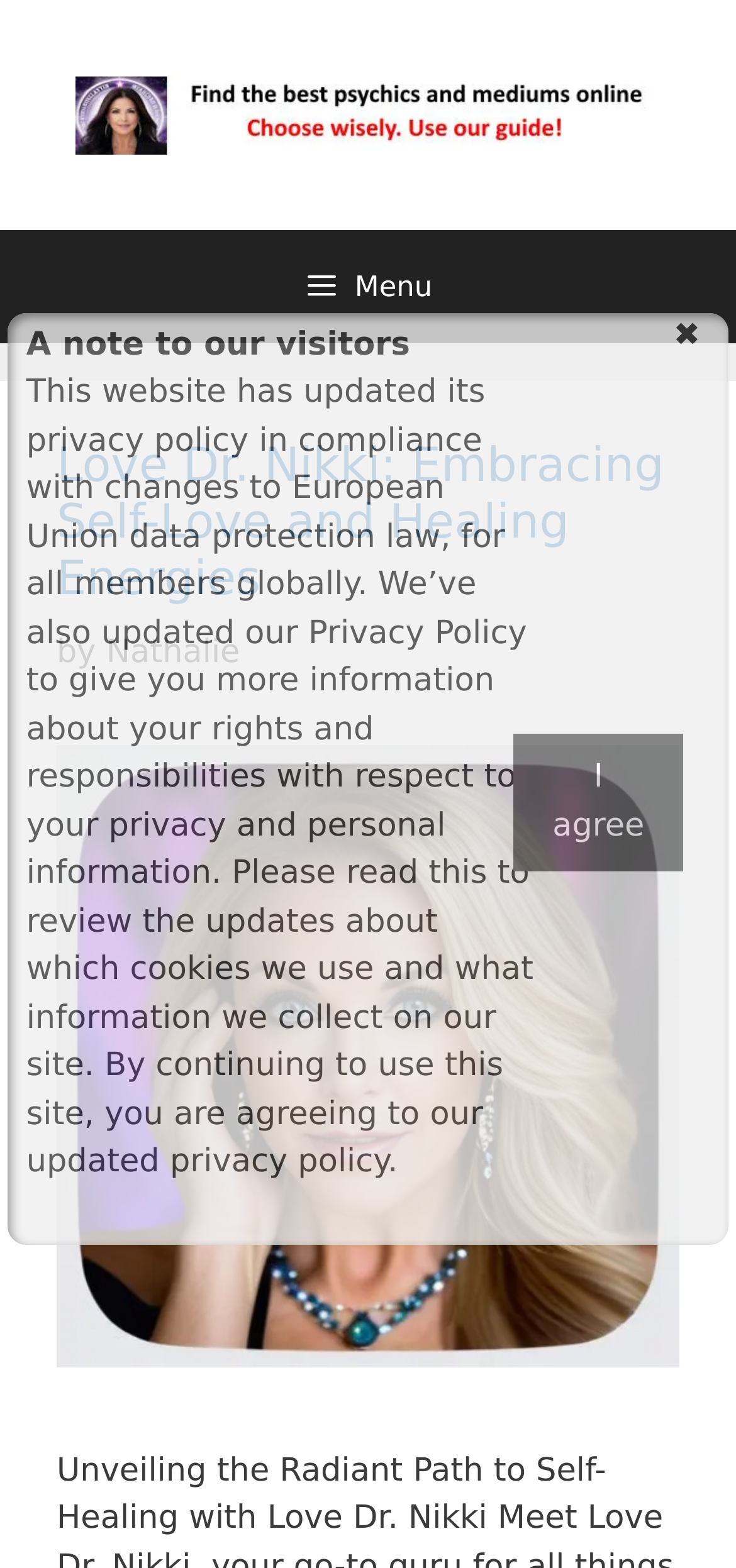How many navigation links are there?
Based on the image, give a one-word or short phrase answer.

2